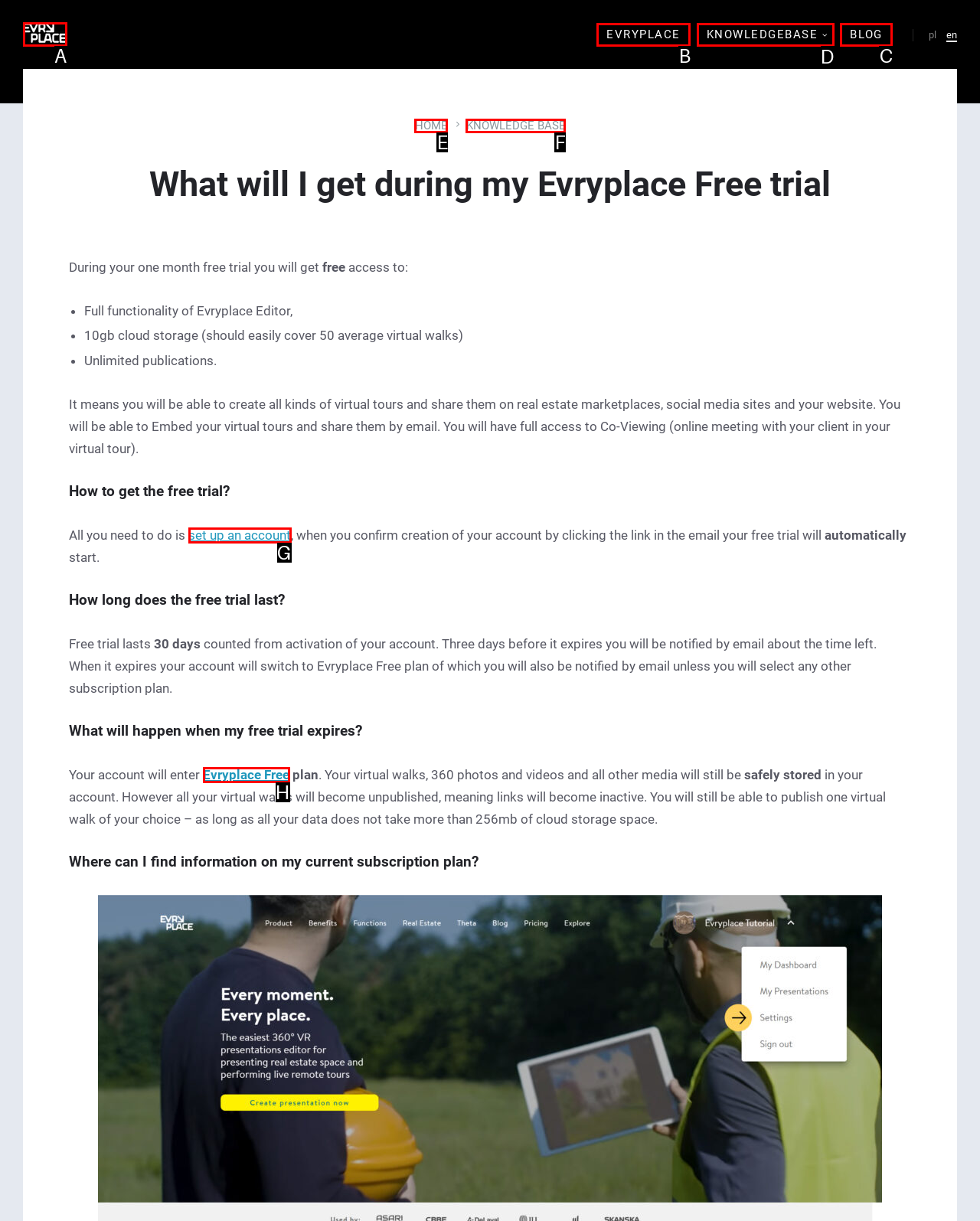Given the instruction: Select the KNOWLEDGEBASE menu item, which HTML element should you click on?
Answer with the letter that corresponds to the correct option from the choices available.

D